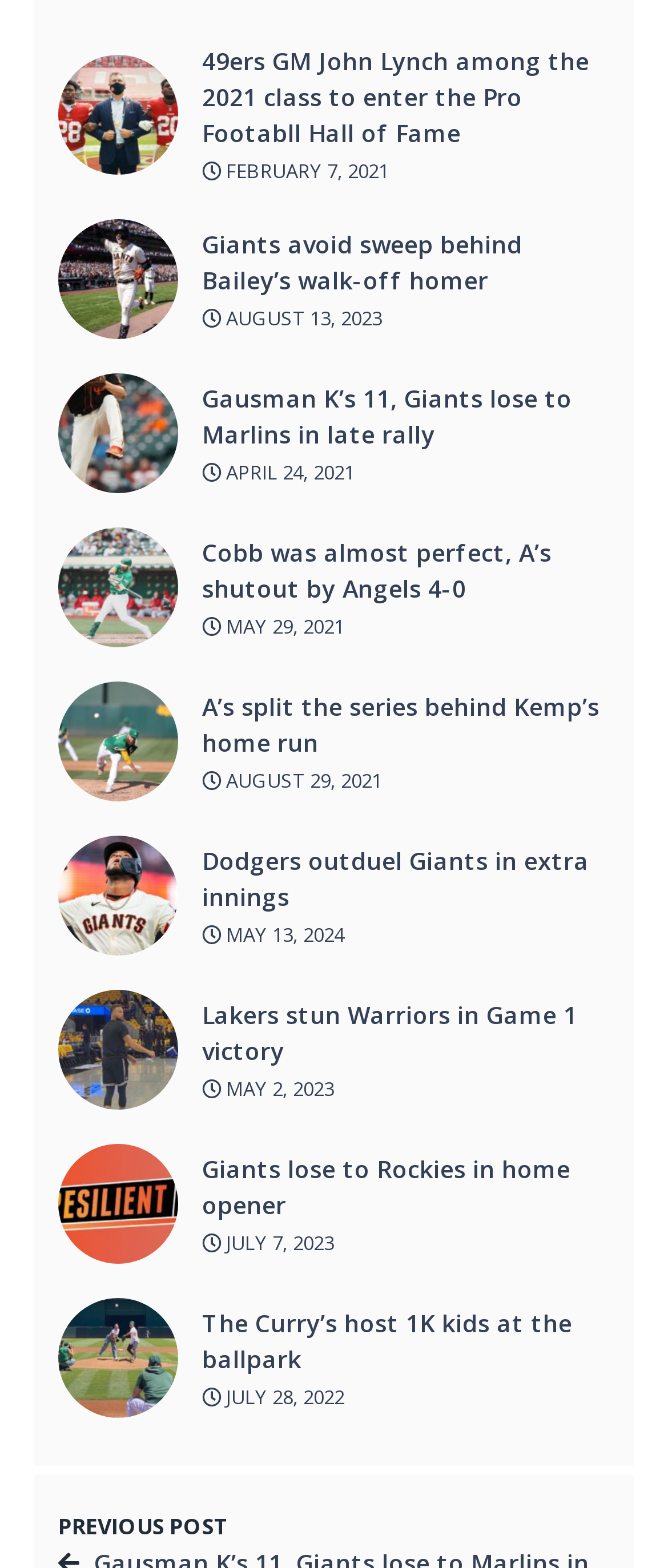What is the position of the 'PREVIOUS POST' button?
Please answer the question as detailed as possible.

The 'PREVIOUS POST' button is located at the bottom left of the webpage, as indicated by its bounding box coordinates [0.087, 0.965, 0.344, 0.983].